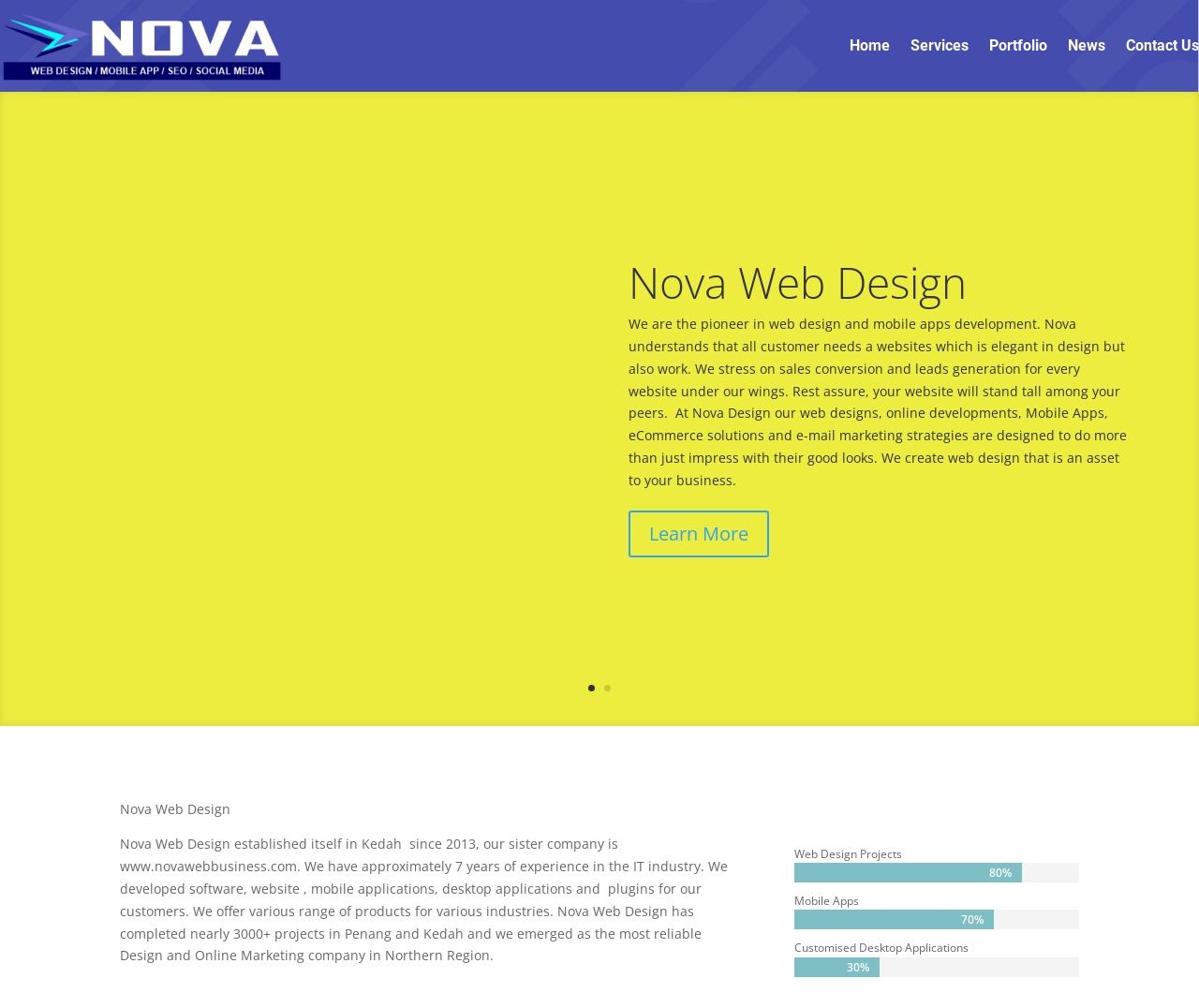Extract the heading text from the webpage.

Our Work Flow